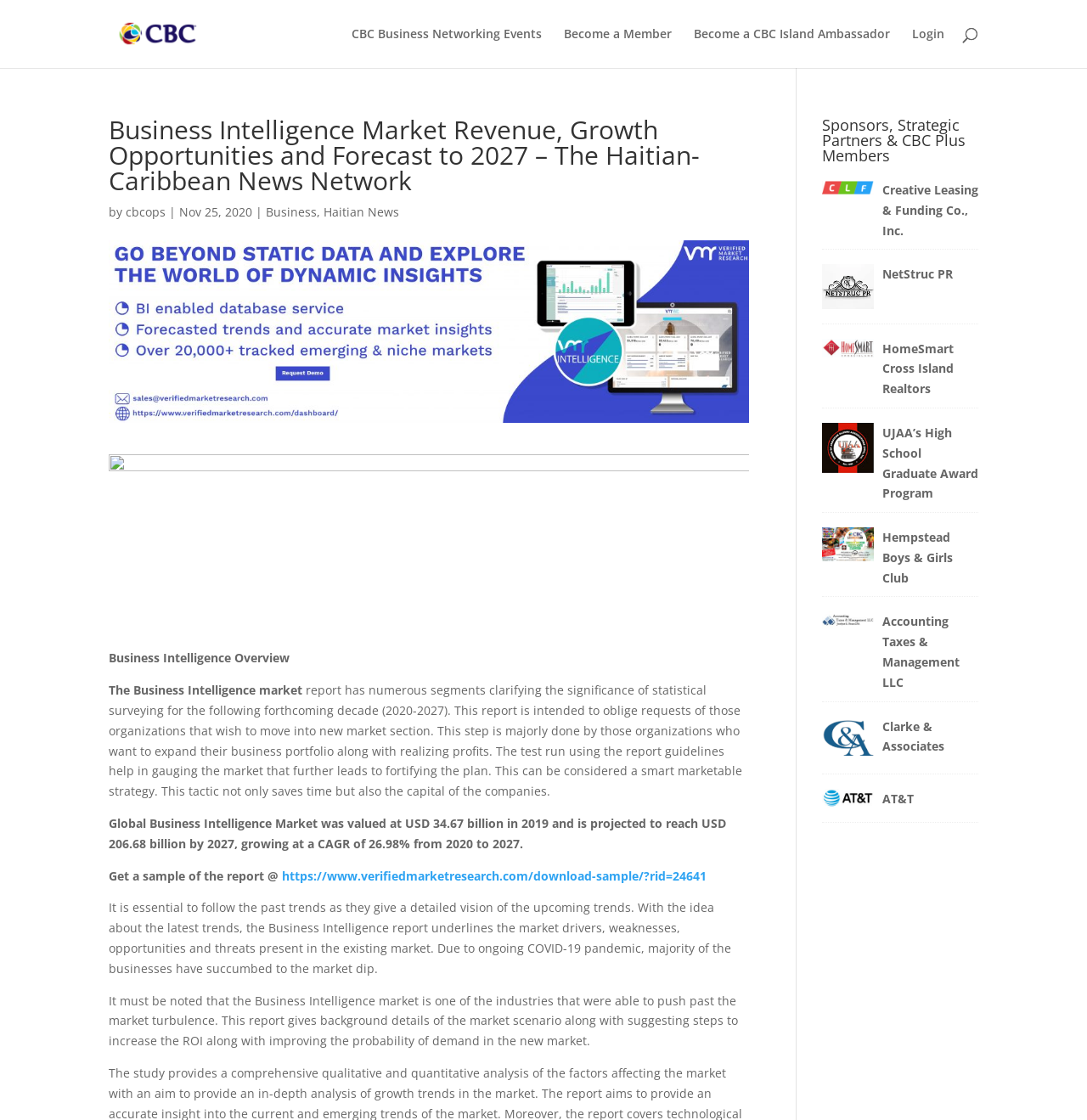Determine the bounding box coordinates of the region that needs to be clicked to achieve the task: "Login to the system".

[0.839, 0.025, 0.869, 0.061]